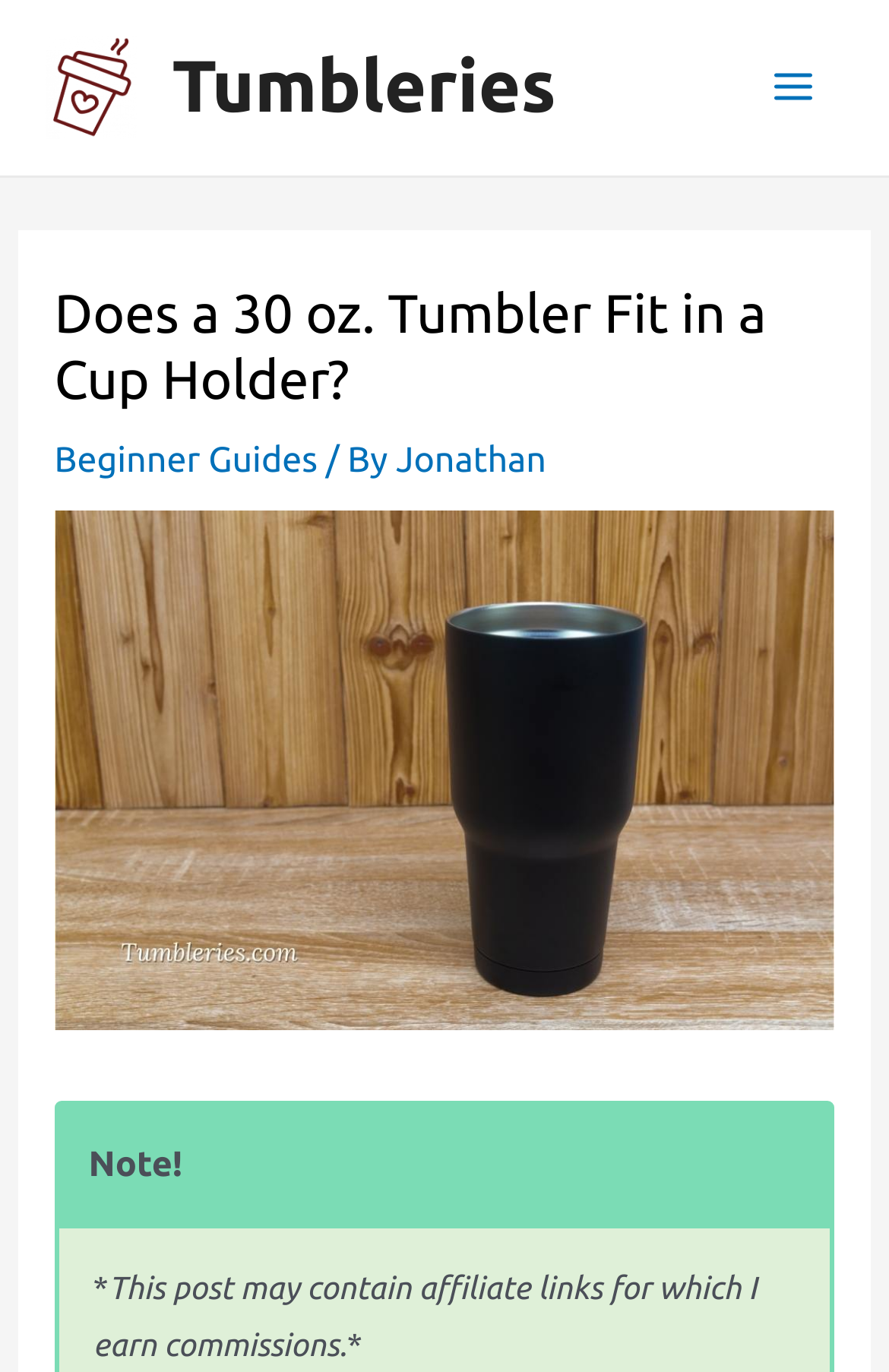Identify the bounding box coordinates of the HTML element based on this description: "Main Menu".

[0.838, 0.028, 0.949, 0.1]